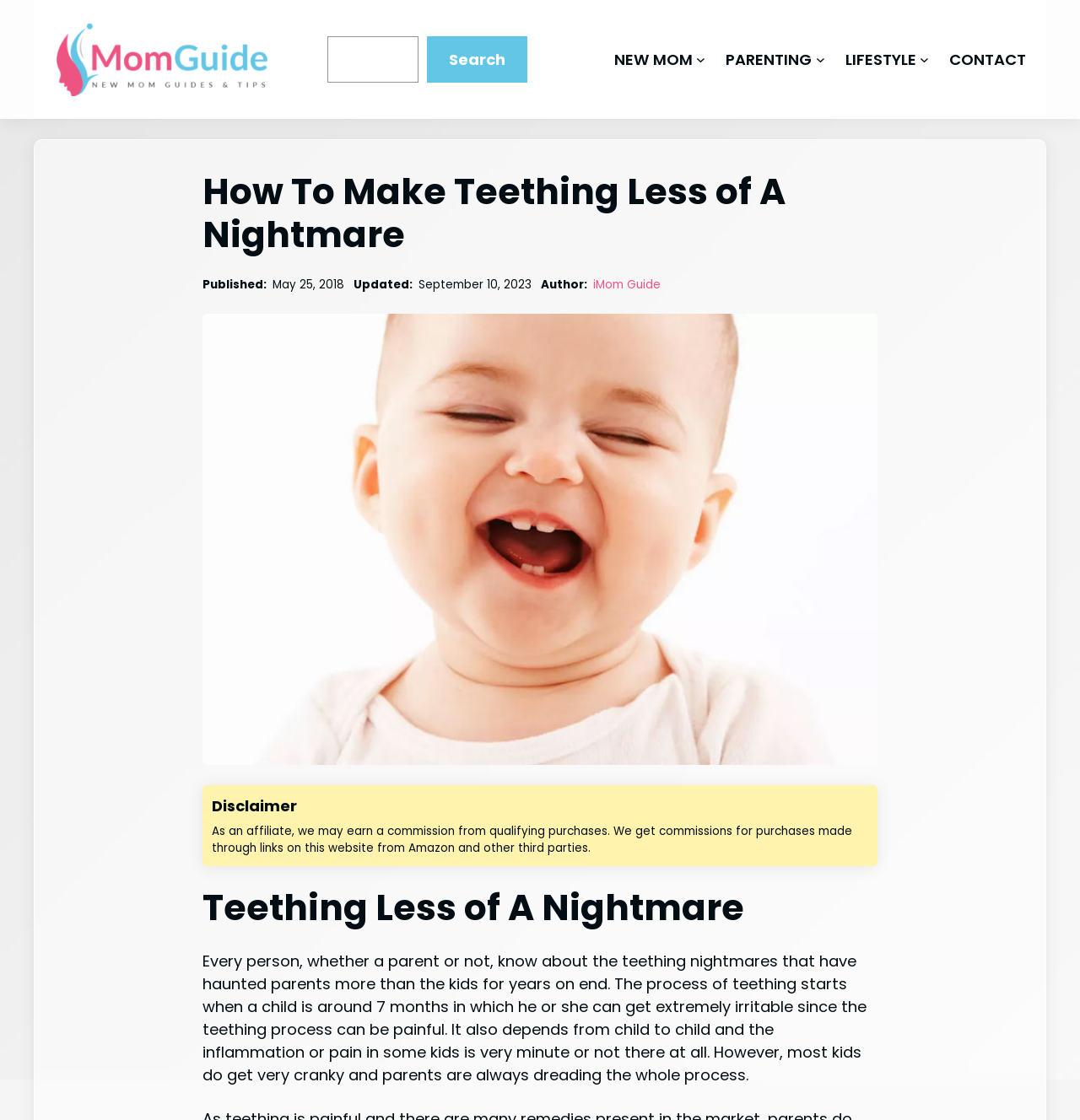Mark the bounding box of the element that matches the following description: "NEW MOM".

[0.569, 0.043, 0.641, 0.063]